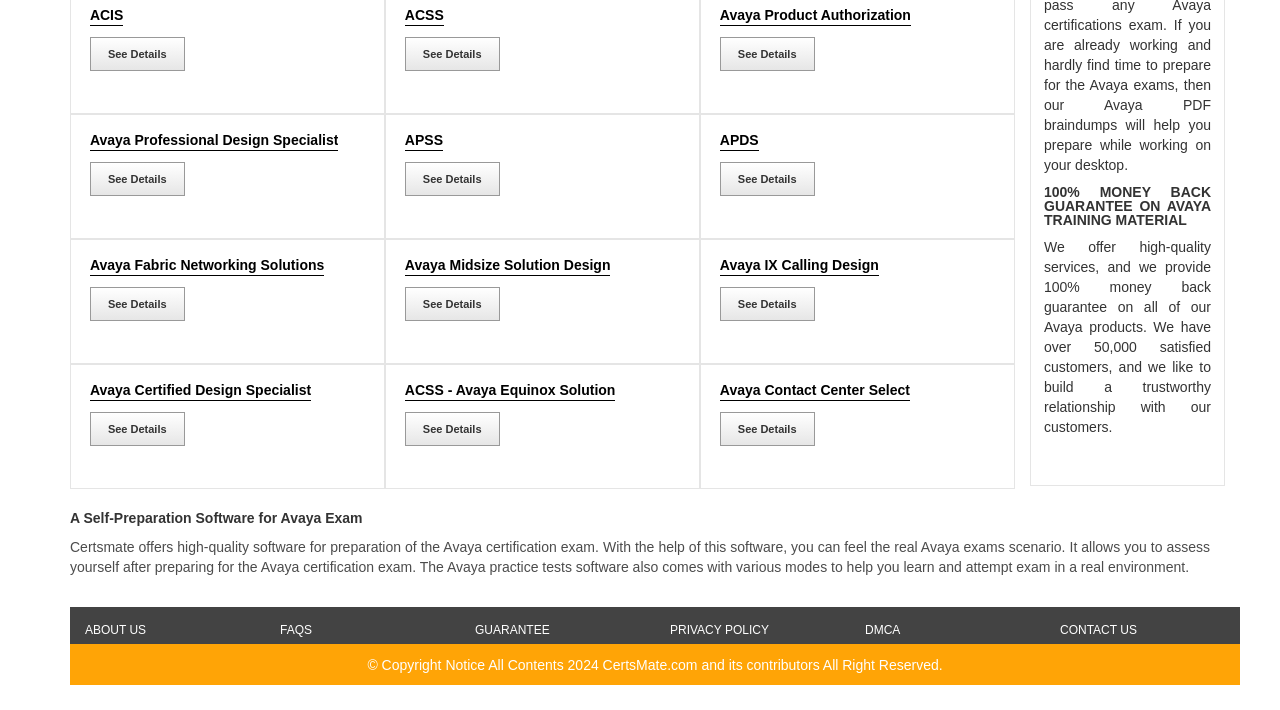What is the name of the company offering Avaya training material?
Please provide a comprehensive answer based on the visual information in the image.

The company name is mentioned in the static text and links throughout the webpage, including the copyright notice at the bottom.